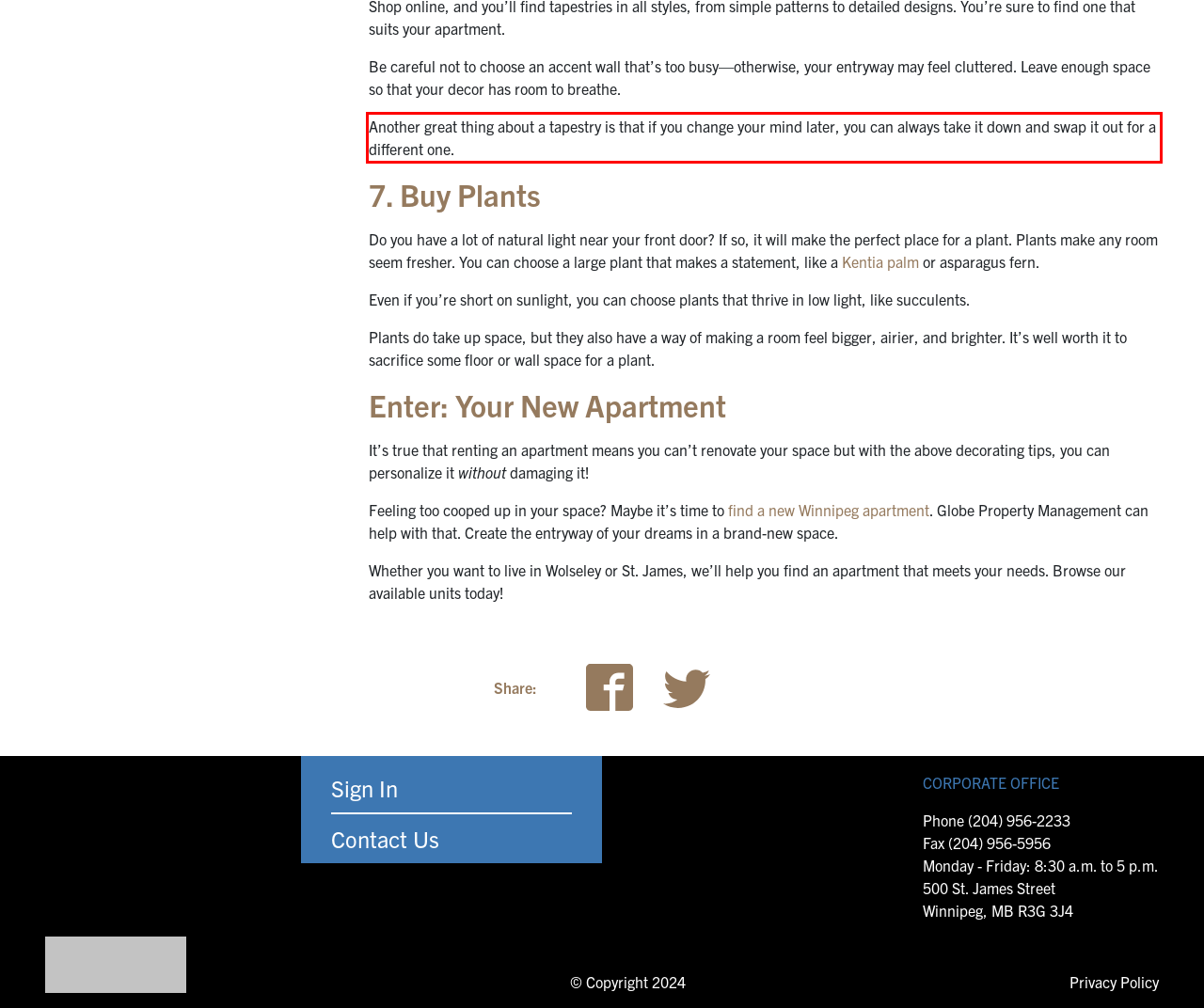You are provided with a screenshot of a webpage that includes a UI element enclosed in a red rectangle. Extract the text content inside this red rectangle.

Another great thing about a tapestry is that if you change your mind later, you can always take it down and swap it out for a different one.